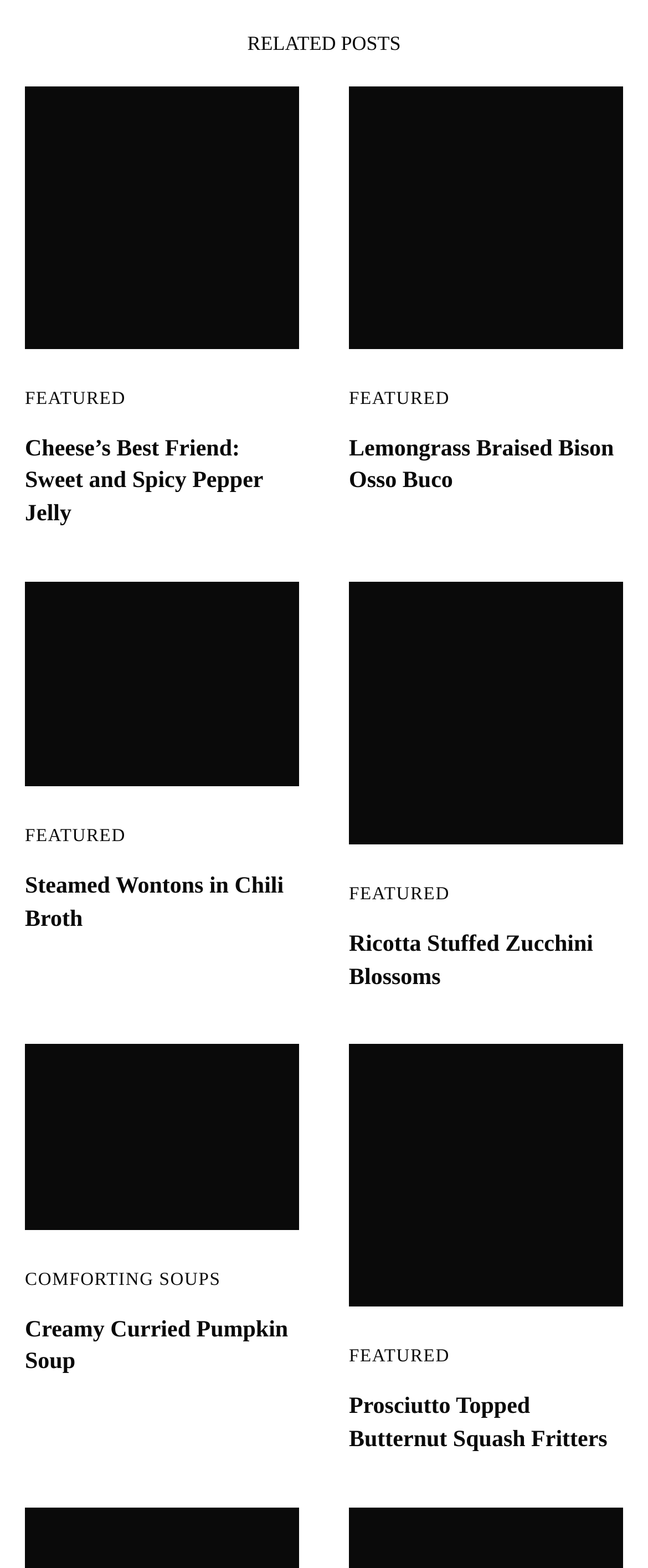How many images are there on the webpage? Analyze the screenshot and reply with just one word or a short phrase.

5